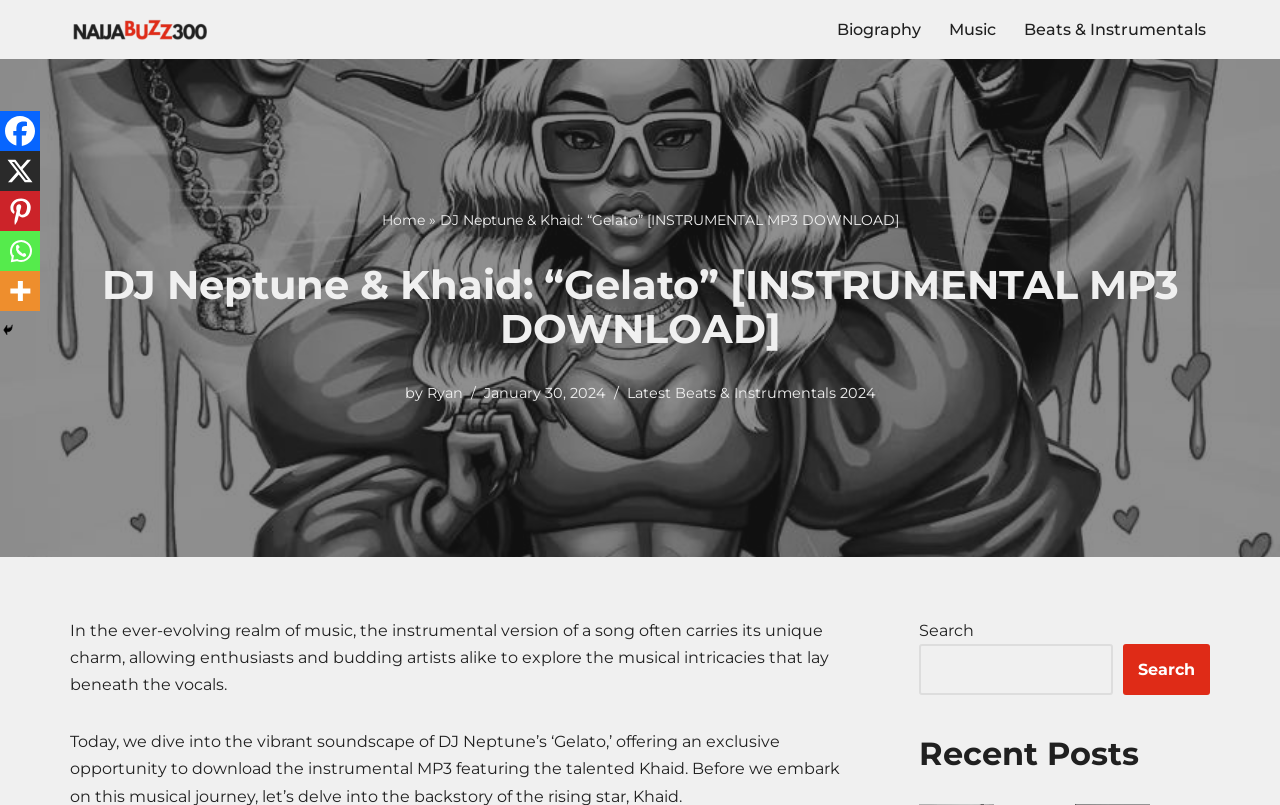Please identify the bounding box coordinates of the element I should click to complete this instruction: 'Go to 'Music' page'. The coordinates should be given as four float numbers between 0 and 1, like this: [left, top, right, bottom].

[0.741, 0.02, 0.778, 0.053]